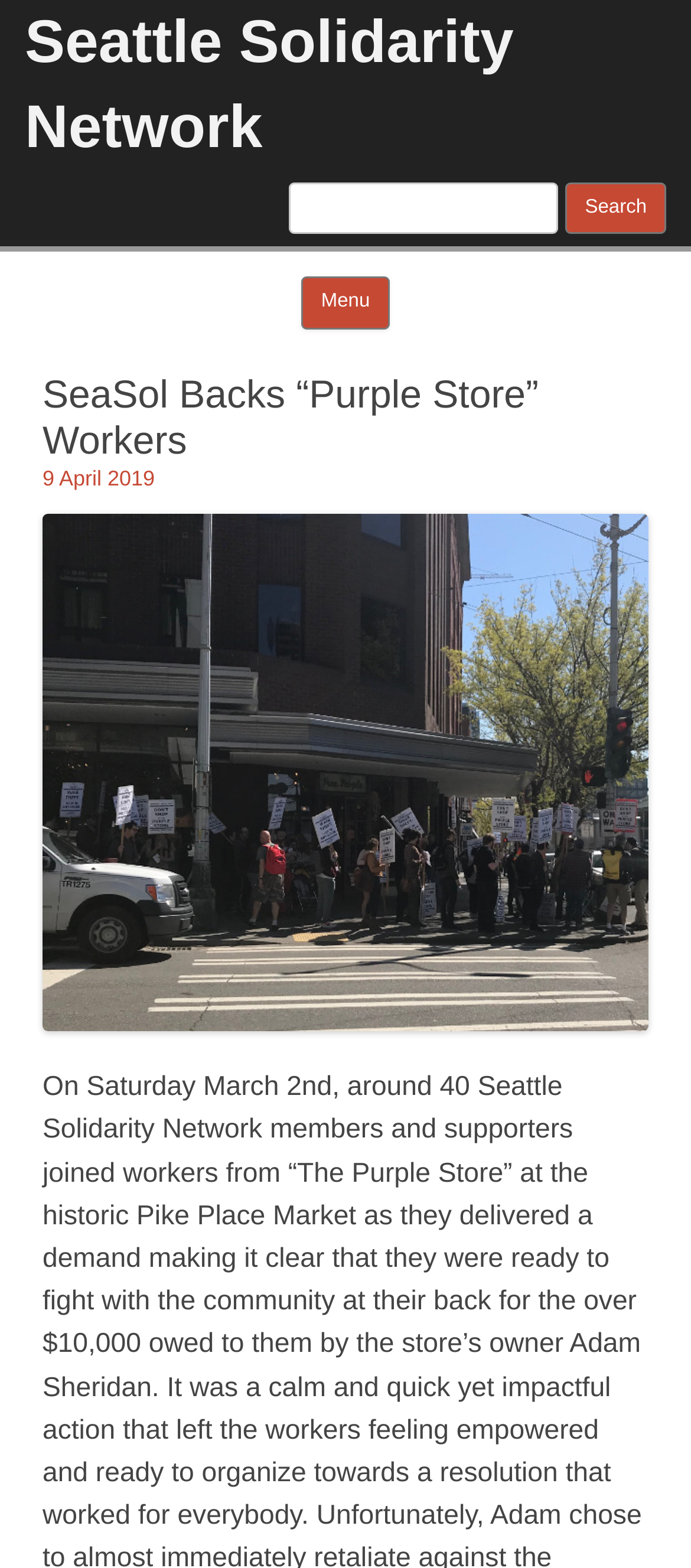Extract the bounding box coordinates for the UI element described as: "Skip to content".

[0.564, 0.176, 0.801, 0.192]